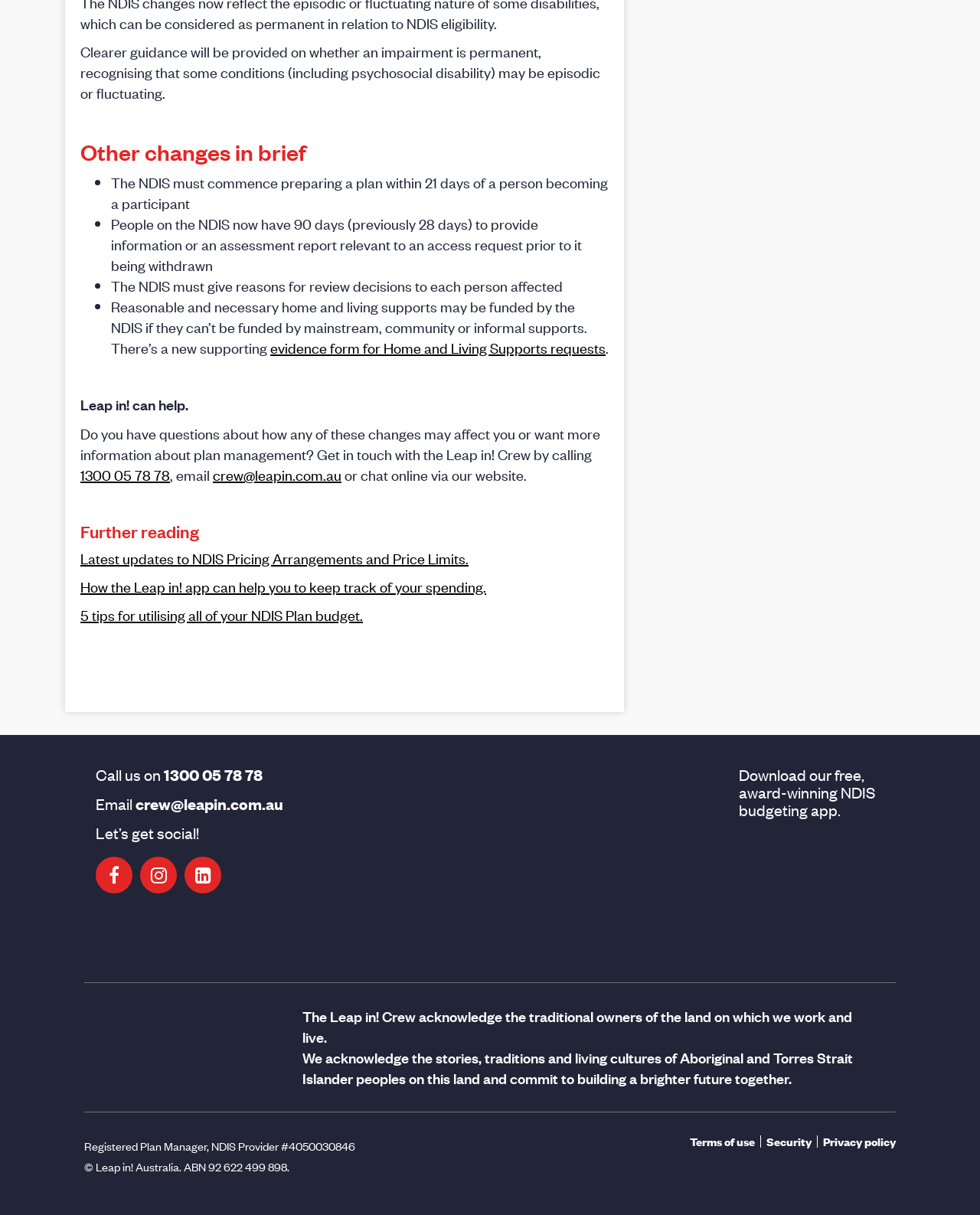Could you highlight the region that needs to be clicked to execute the instruction: "Read the latest updates to NDIS Pricing Arrangements and Price Limits"?

[0.082, 0.451, 0.478, 0.467]